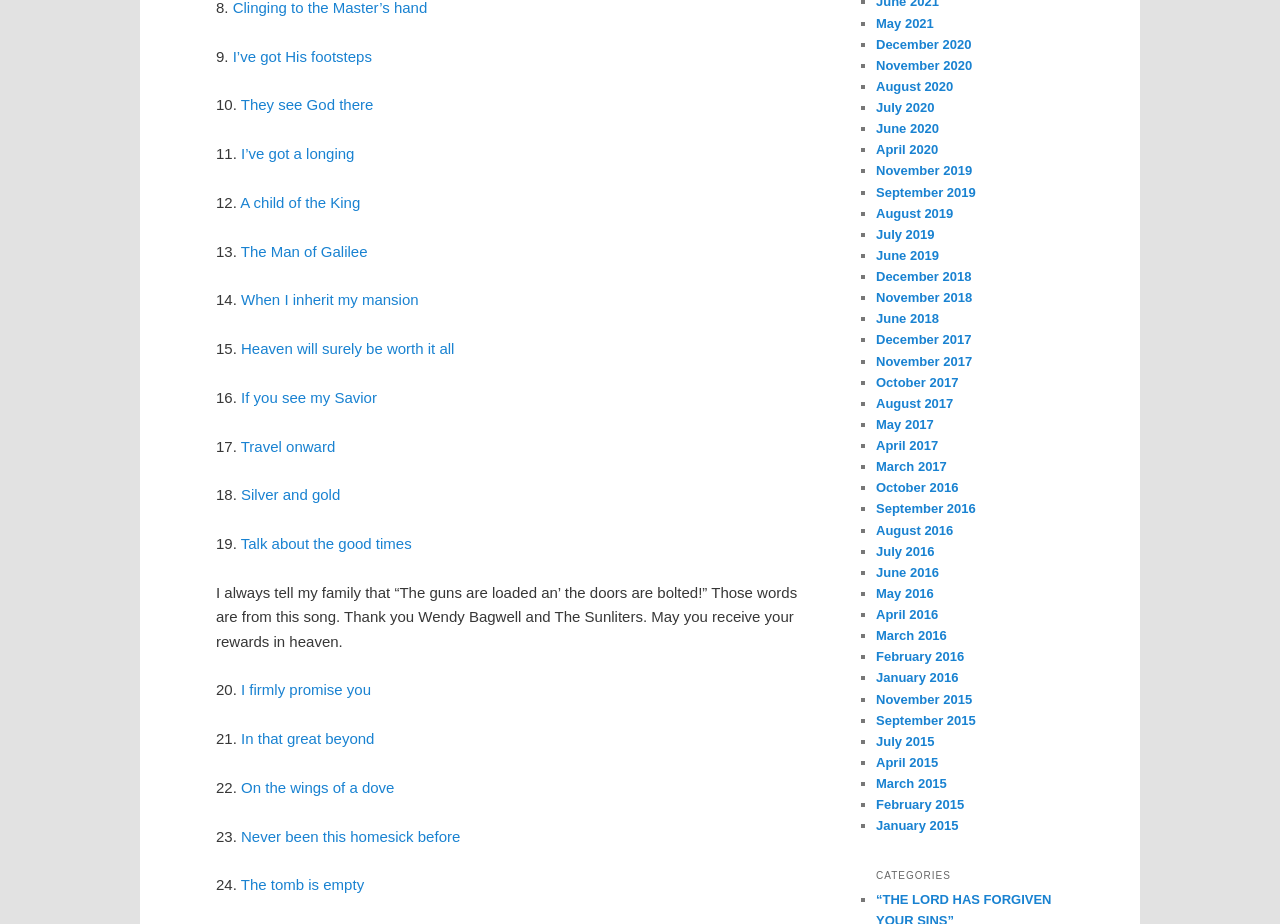Locate the bounding box coordinates of the clickable region necessary to complete the following instruction: "Click on 'May 2021'". Provide the coordinates in the format of four float numbers between 0 and 1, i.e., [left, top, right, bottom].

[0.684, 0.017, 0.73, 0.033]